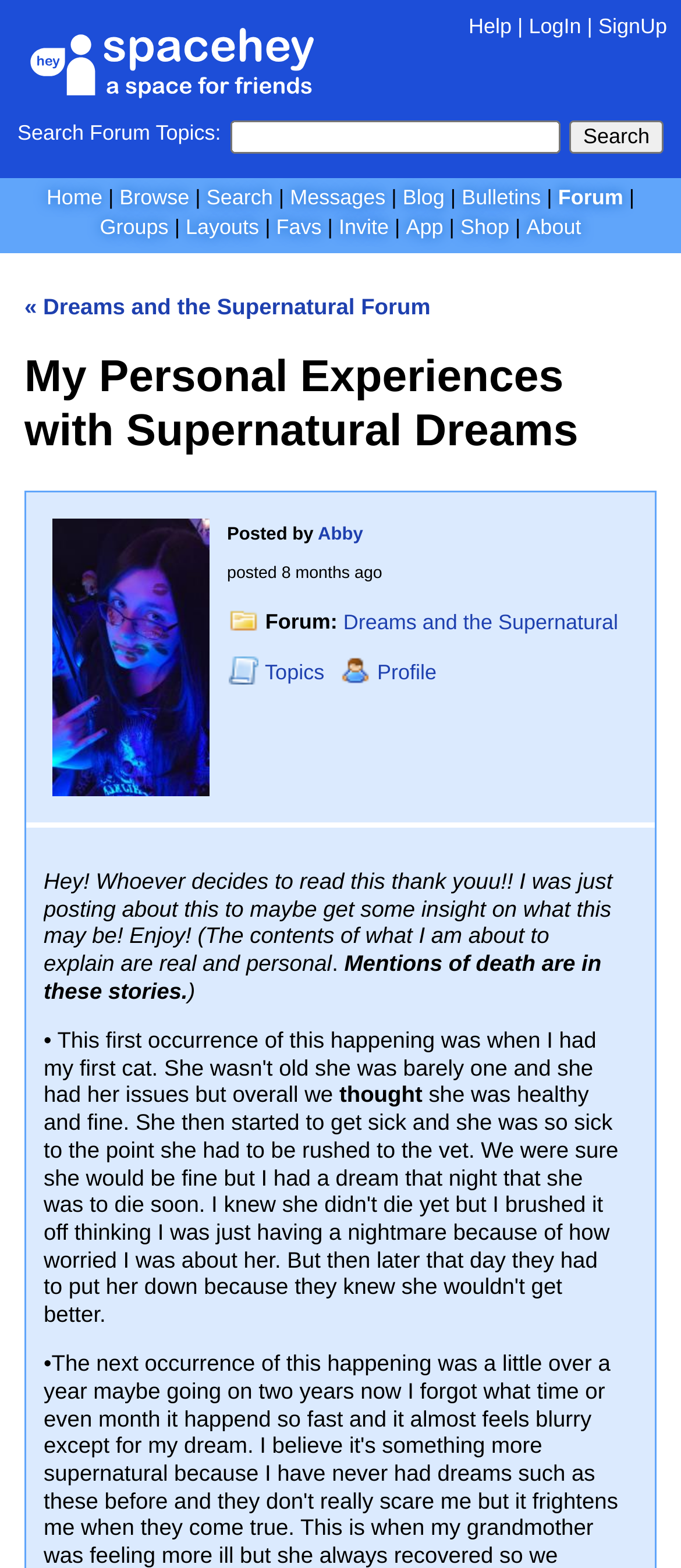Use a single word or phrase to answer the following:
What is the topic about?

Personal experiences with supernatural dreams